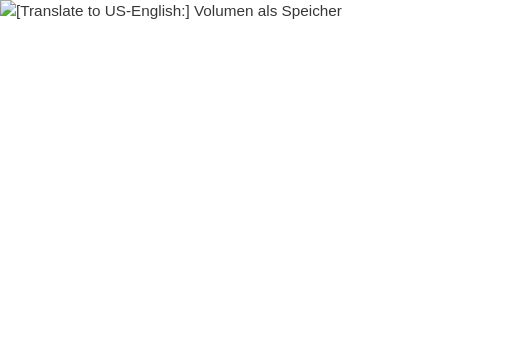What is the ultimate goal of the GEOKOAX system?
Refer to the screenshot and respond with a concise word or phrase.

Improved annual performance metrics